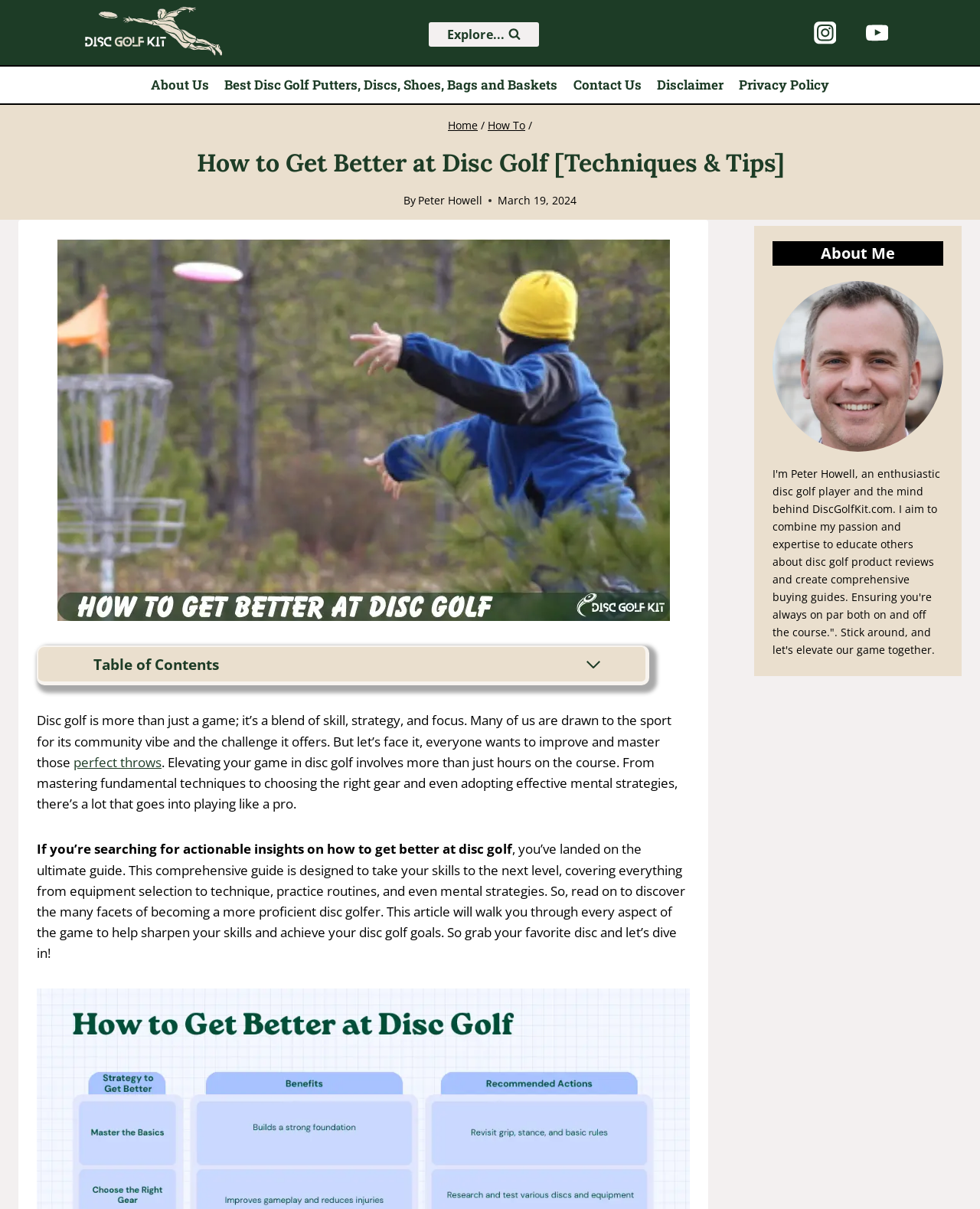What is the purpose of this webpage?
Could you please answer the question thoroughly and with as much detail as possible?

The webpage provides a comprehensive guide to improve disc golf skills, covering various aspects of the game, including techniques, gear selection, and mental strategies. The text 'This comprehensive guide is designed to take your skills to the next level...' also indicates the purpose of the webpage.